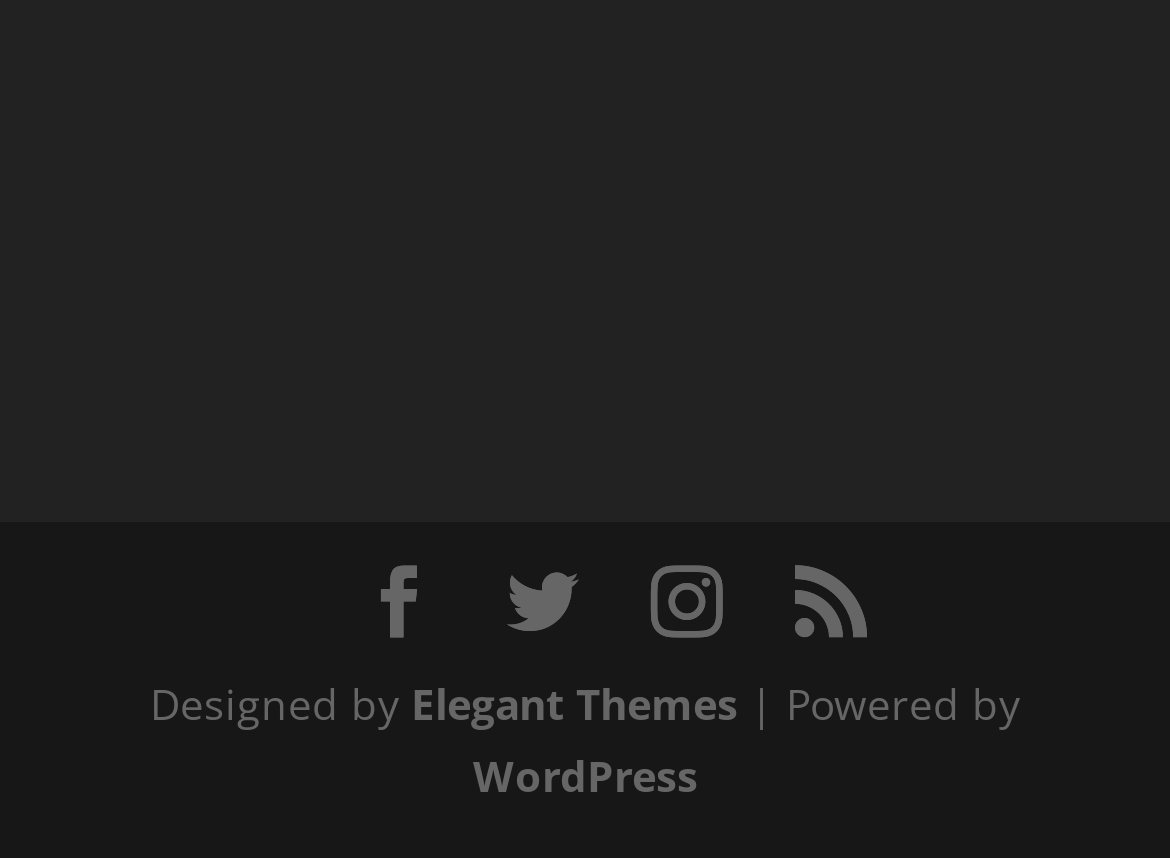Determine the bounding box coordinates of the section to be clicked to follow the instruction: "View the cart". The coordinates should be given as four float numbers between 0 and 1, formatted as [left, top, right, bottom].

None